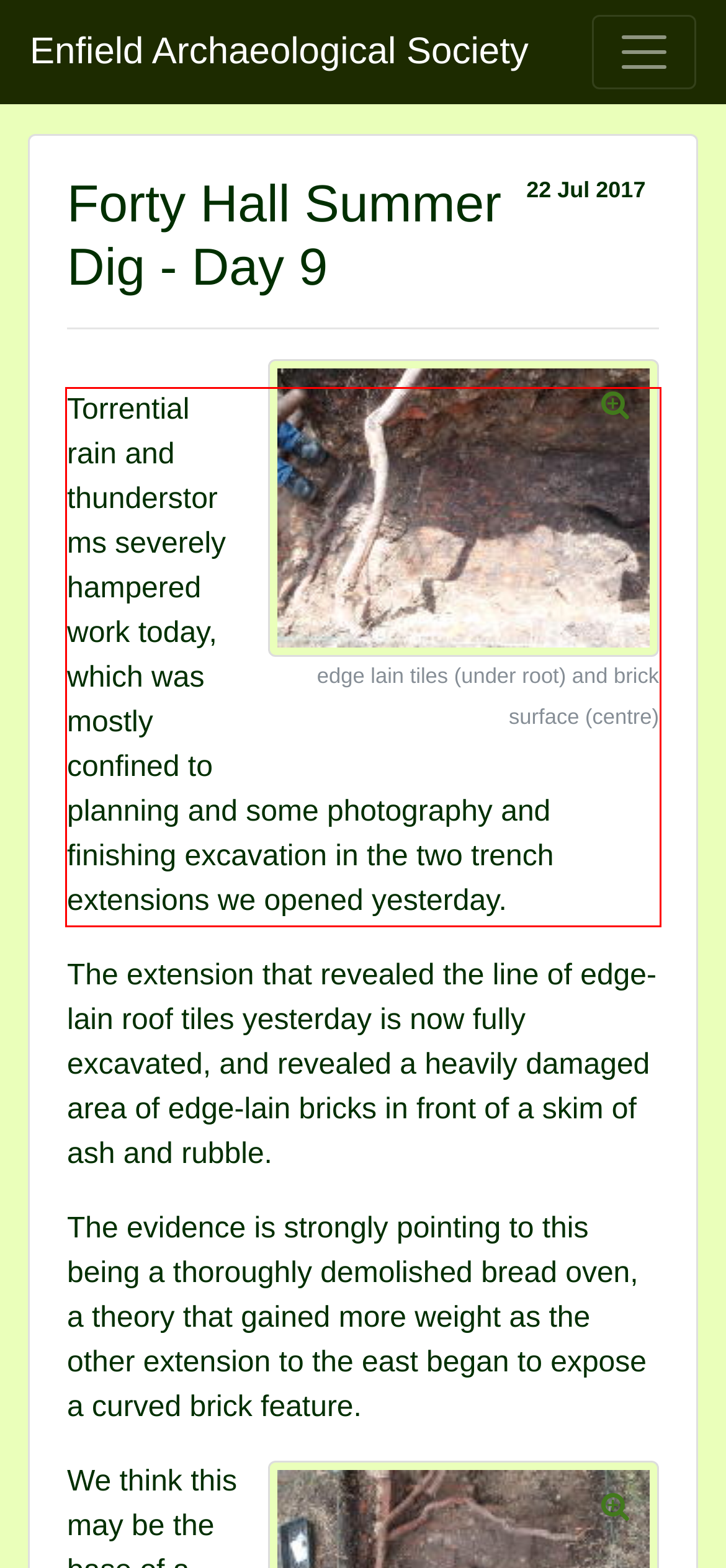Please perform OCR on the UI element surrounded by the red bounding box in the given webpage screenshot and extract its text content.

Torrential rain and thunderstorms severely hampered work today, which was mostly confined to planning and some photography and finishing excavation in the two trench extensions we opened yesterday.